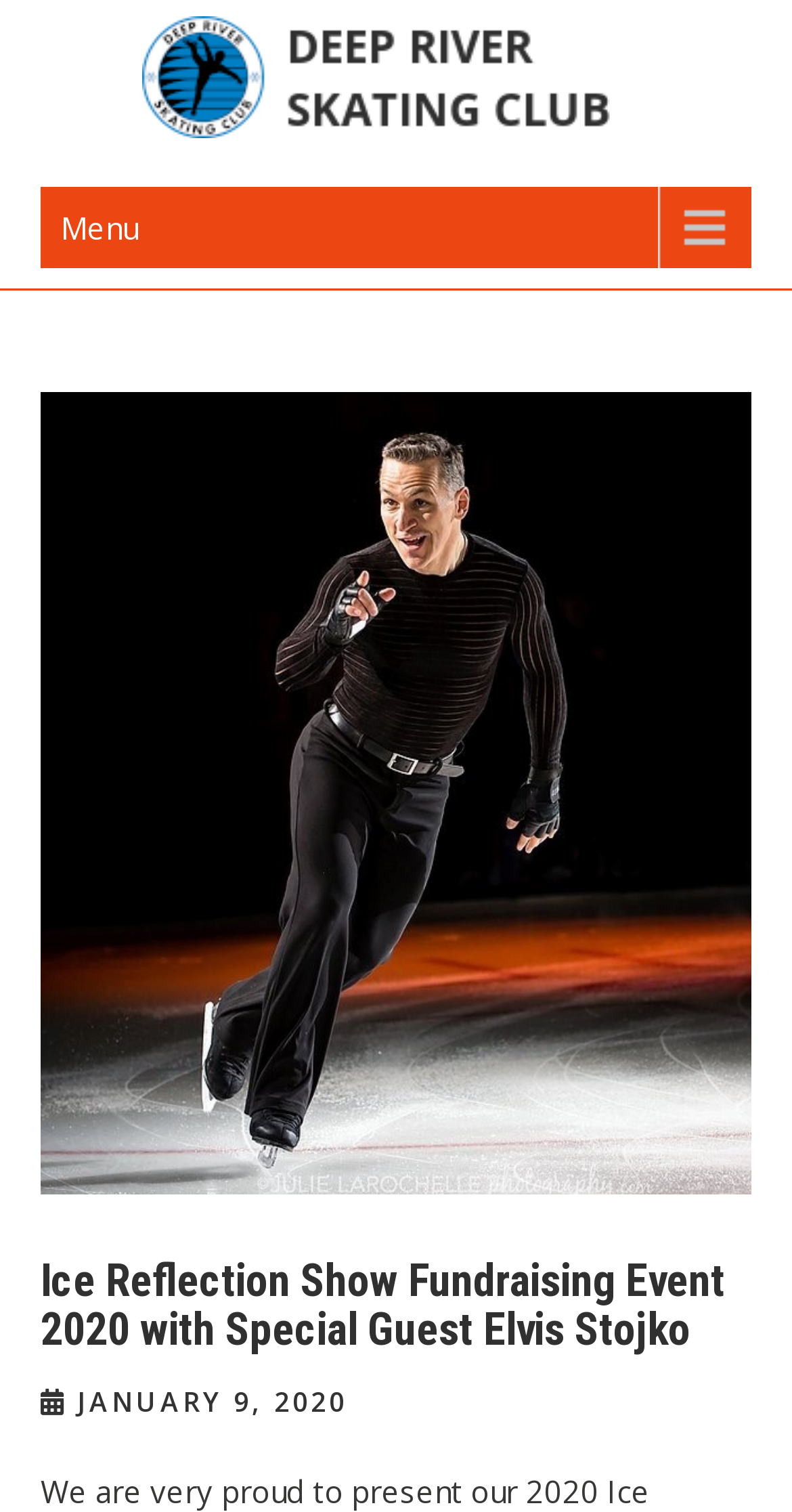Answer the question using only a single word or phrase: 
What is the date of the Ice Reflection Show Fundraising Event?

JANUARY 9, 2020